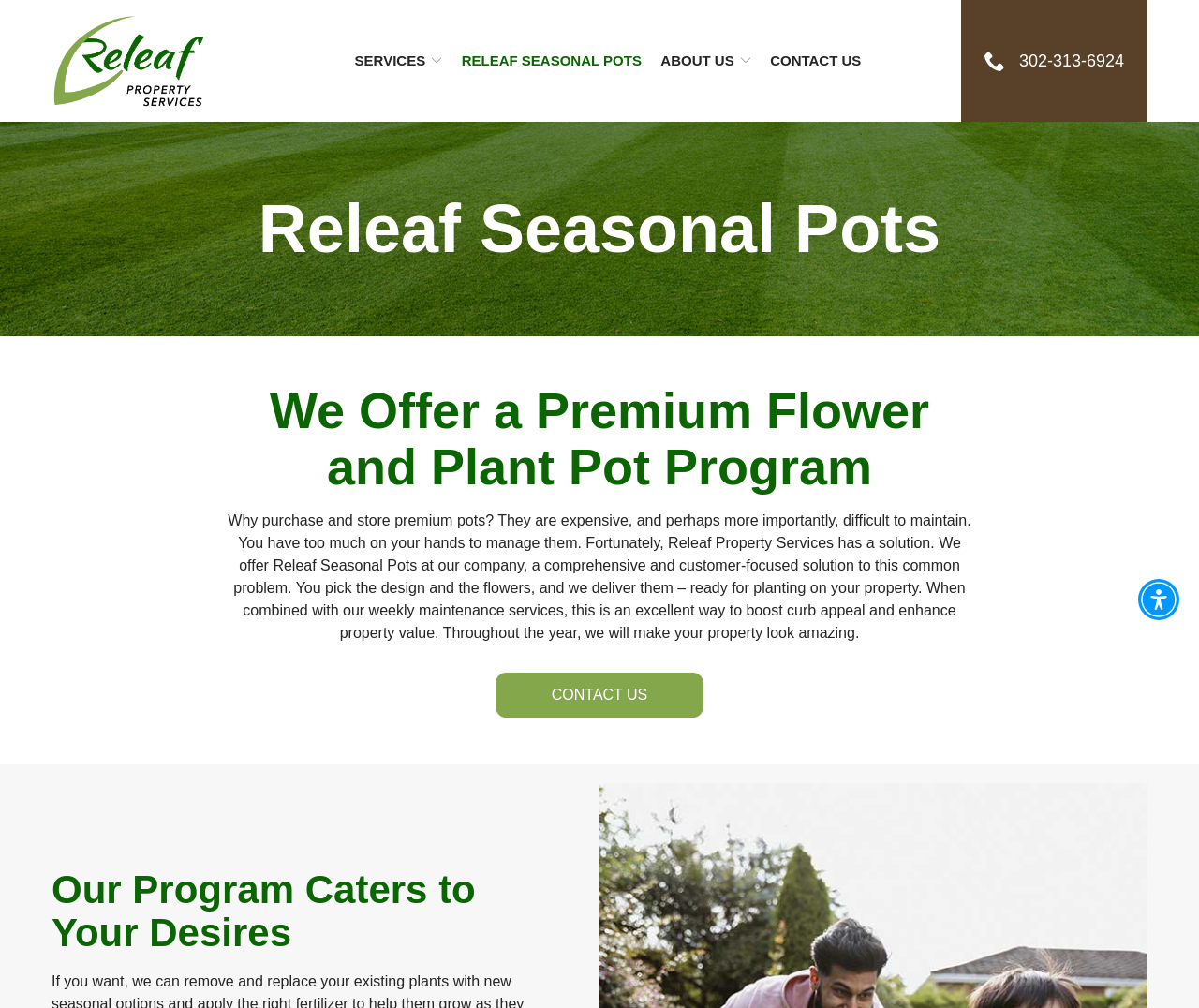What is the phone number?
Please craft a detailed and exhaustive response to the question.

I found the phone number by looking at the link at the top right corner of the webpage, which says '302-313-6924'.